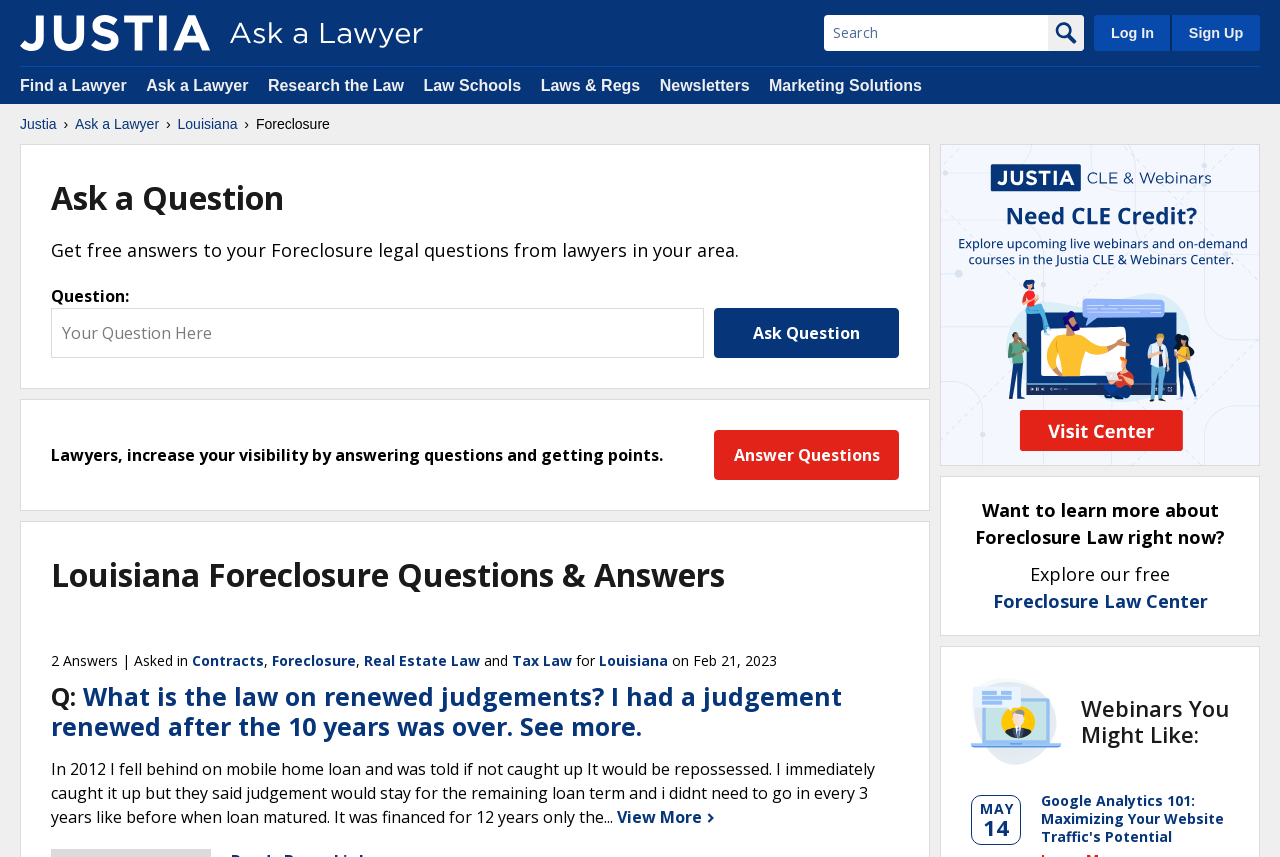Show me the bounding box coordinates of the clickable region to achieve the task as per the instruction: "Log in".

[0.855, 0.018, 0.914, 0.06]